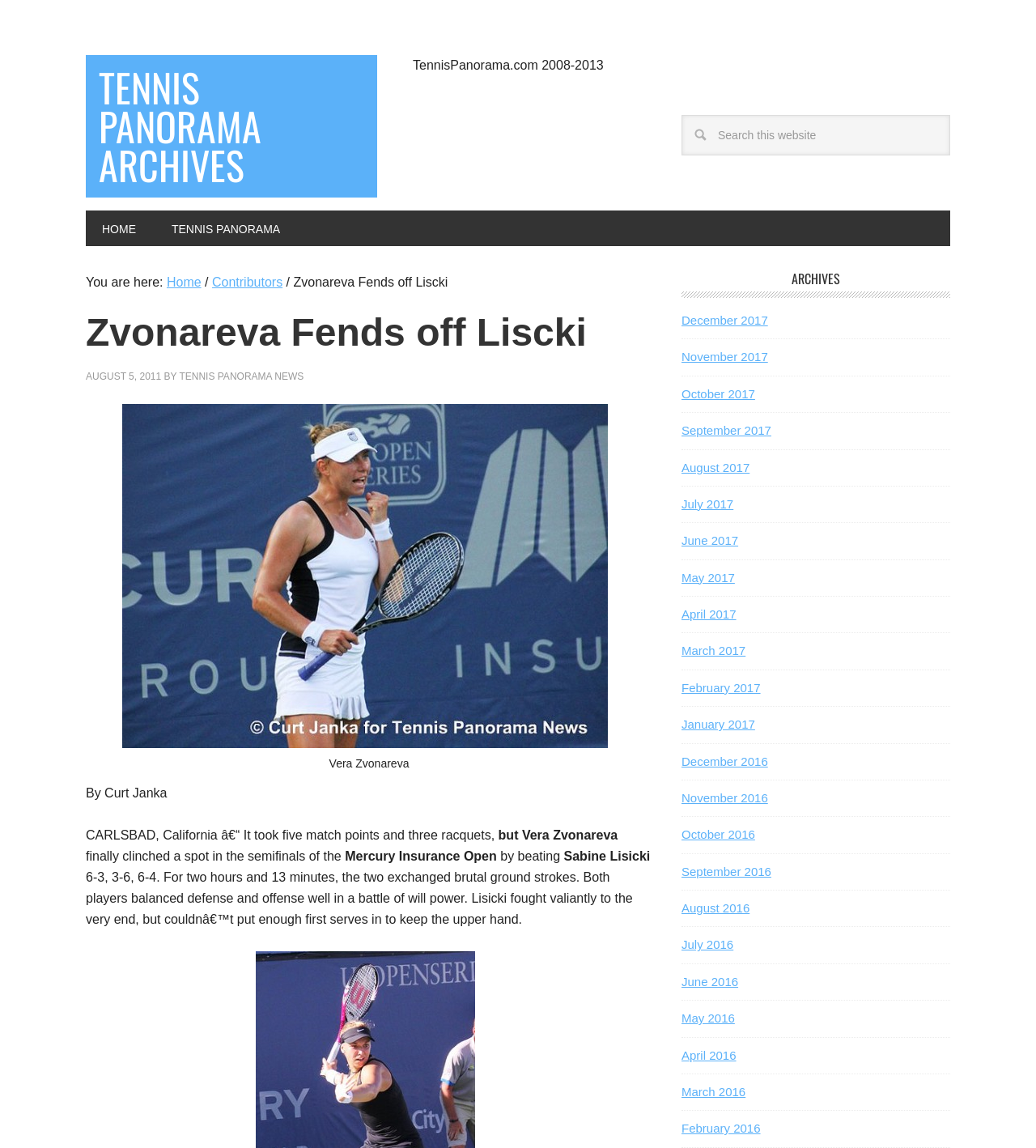Determine the bounding box coordinates for the region that must be clicked to execute the following instruction: "View Archives".

[0.658, 0.237, 0.917, 0.26]